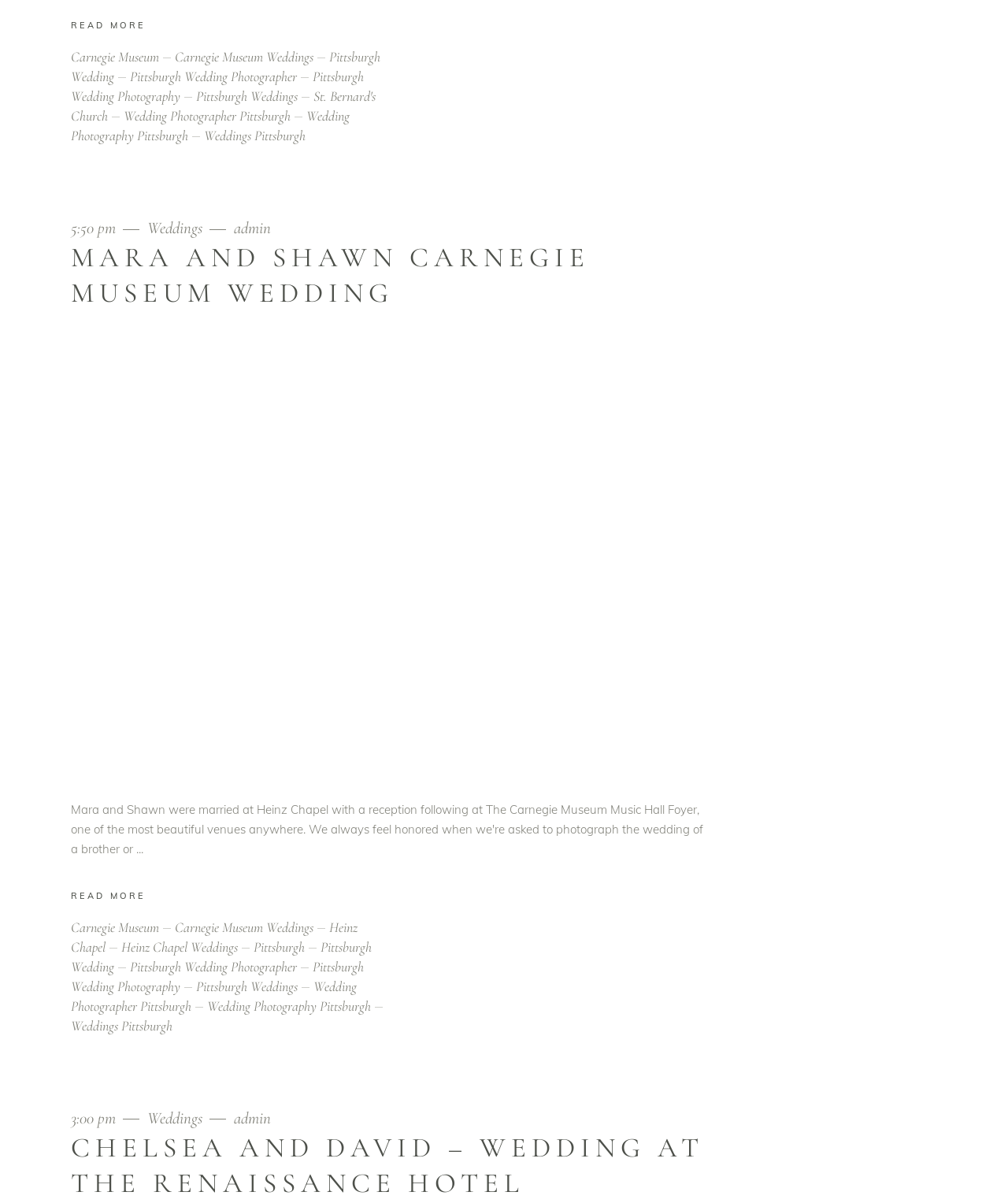Answer in one word or a short phrase: 
What is the location of the wedding mentioned?

Pittsburgh